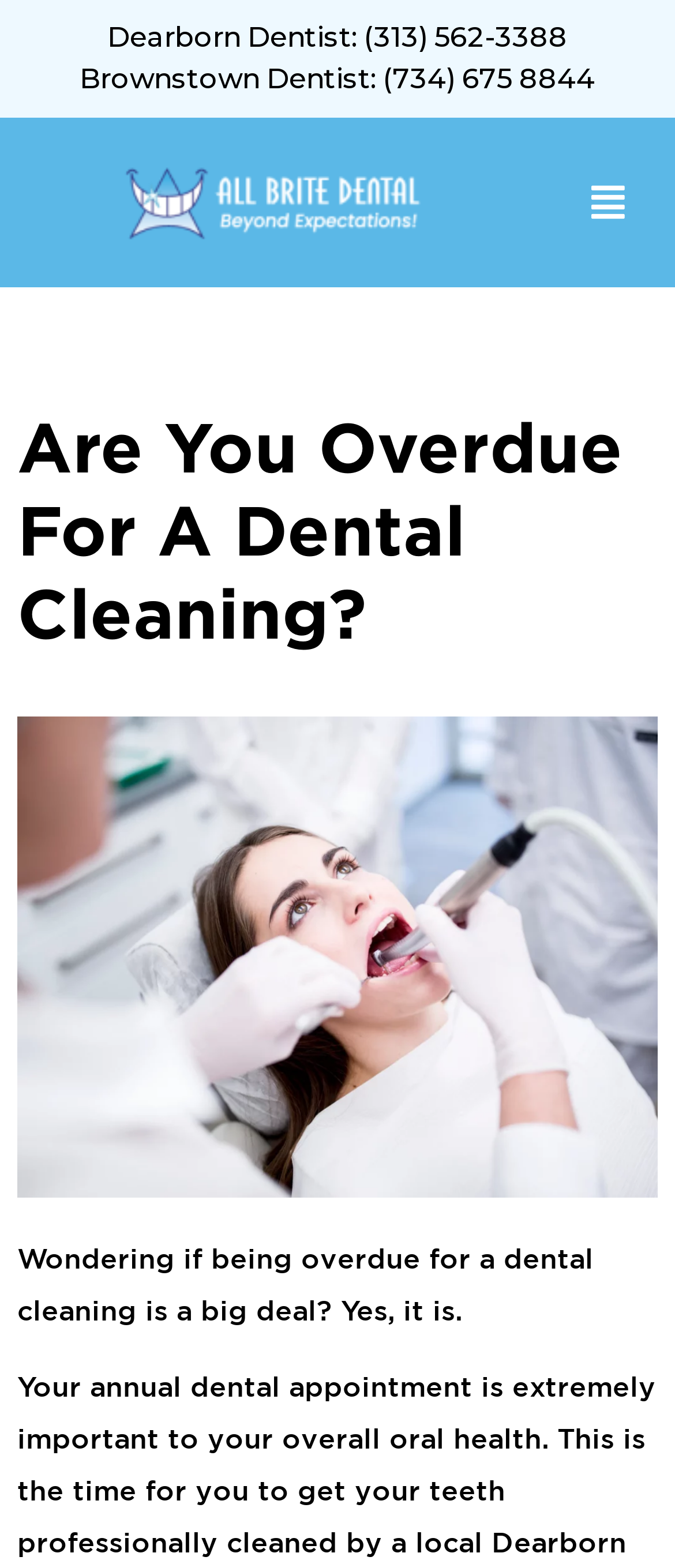Find the main header of the webpage and produce its text content.

Are You Overdue For A Dental Cleaning?